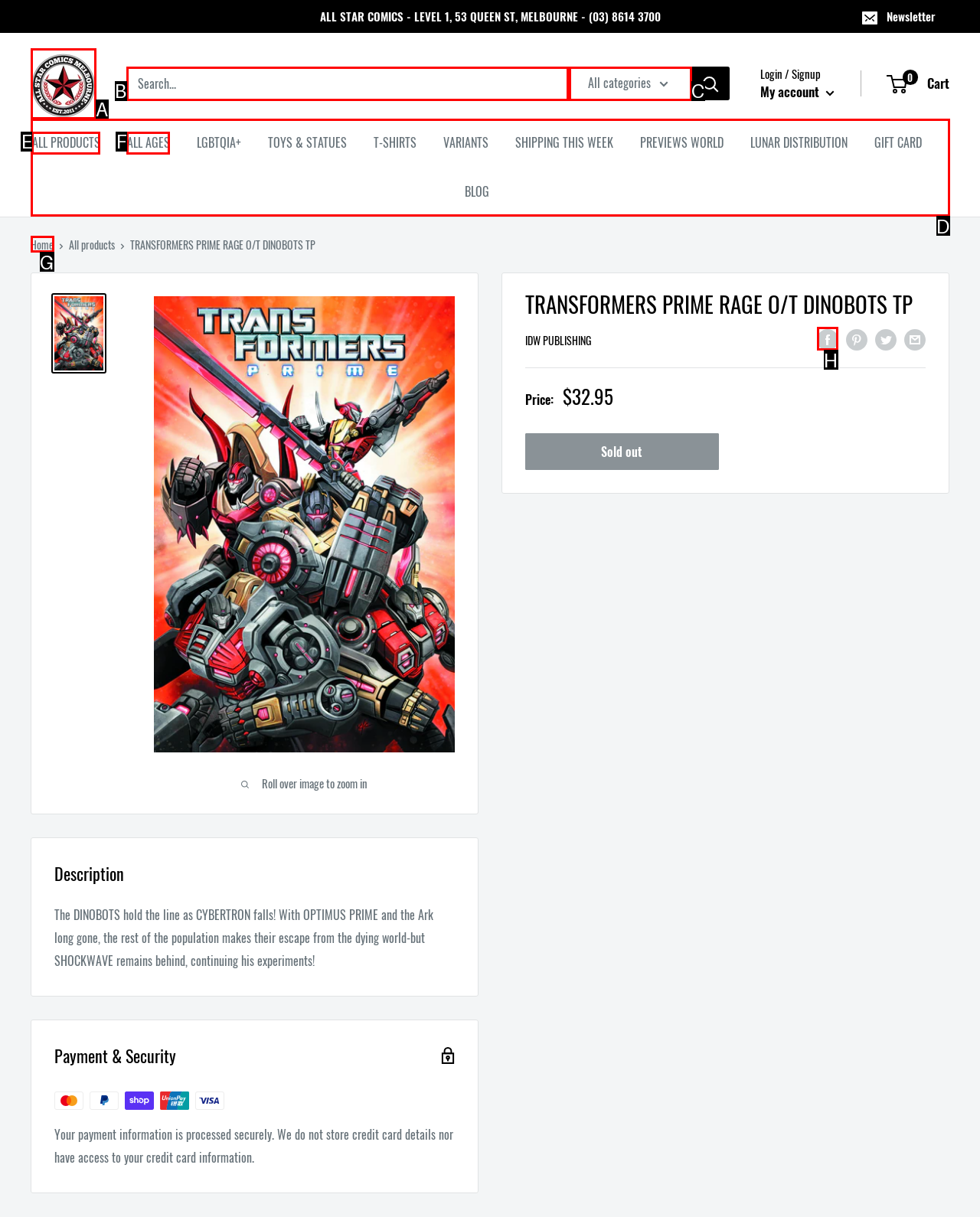Tell me which UI element to click to fulfill the given task: Click on the 'Share on Facebook' link. Respond with the letter of the correct option directly.

H